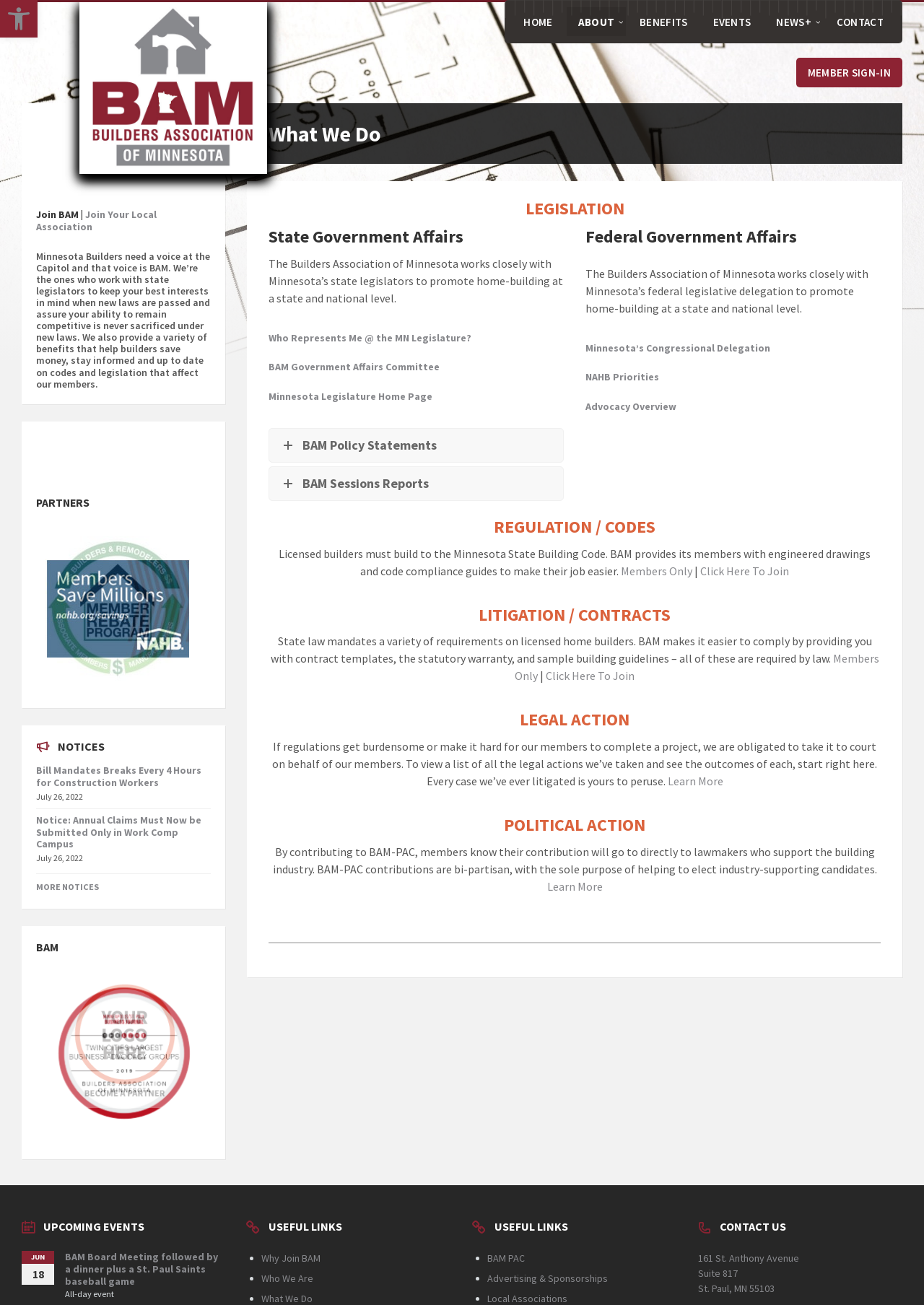Could you find the bounding box coordinates of the clickable area to complete this instruction: "Explore BAM Policy Statements"?

[0.292, 0.329, 0.61, 0.354]